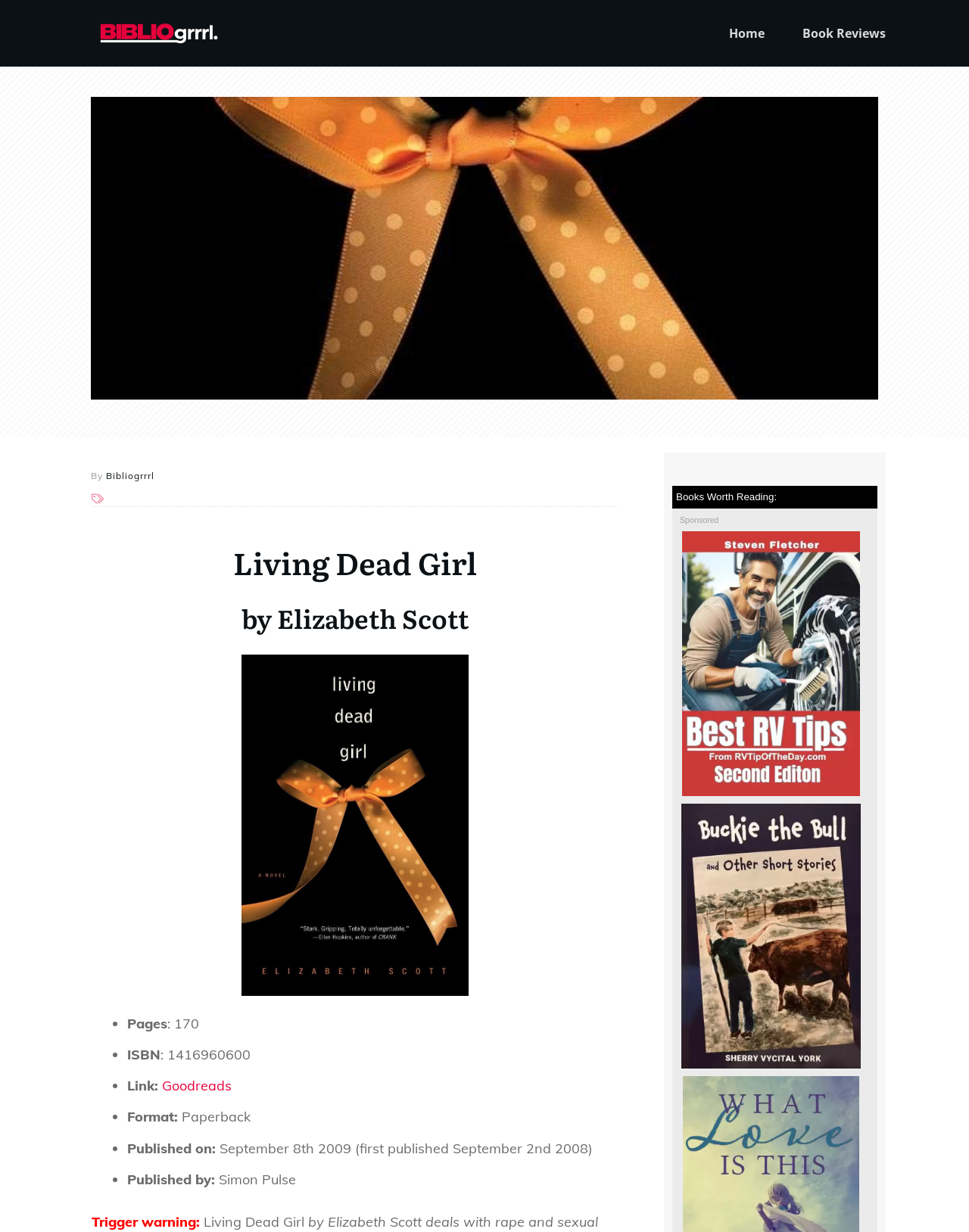Extract the primary header of the webpage and generate its text.

Living Dead Girl